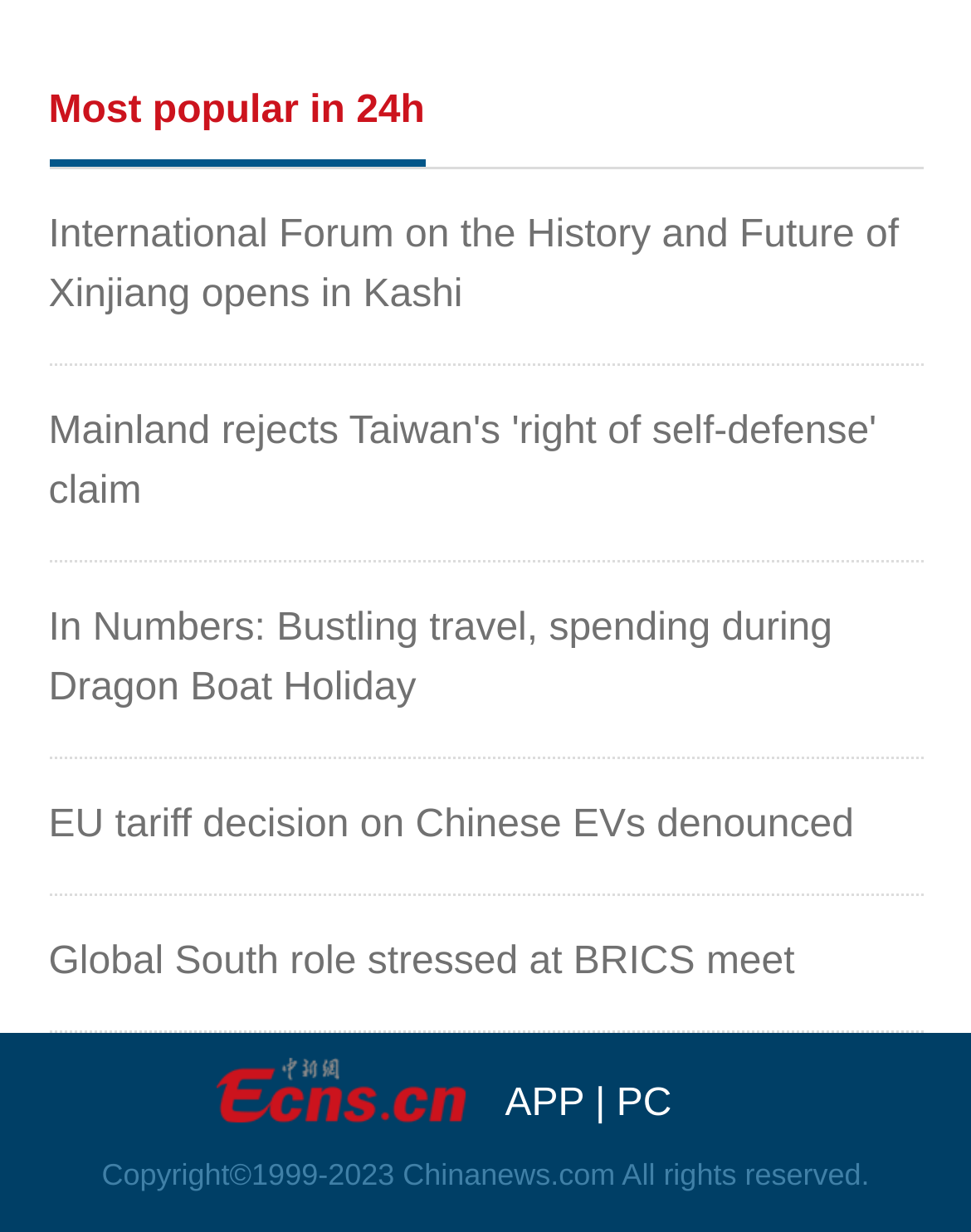Give a one-word or short phrase answer to this question: 
What is the bounding box coordinate of the 'APP' link?

[0.52, 0.879, 0.601, 0.913]